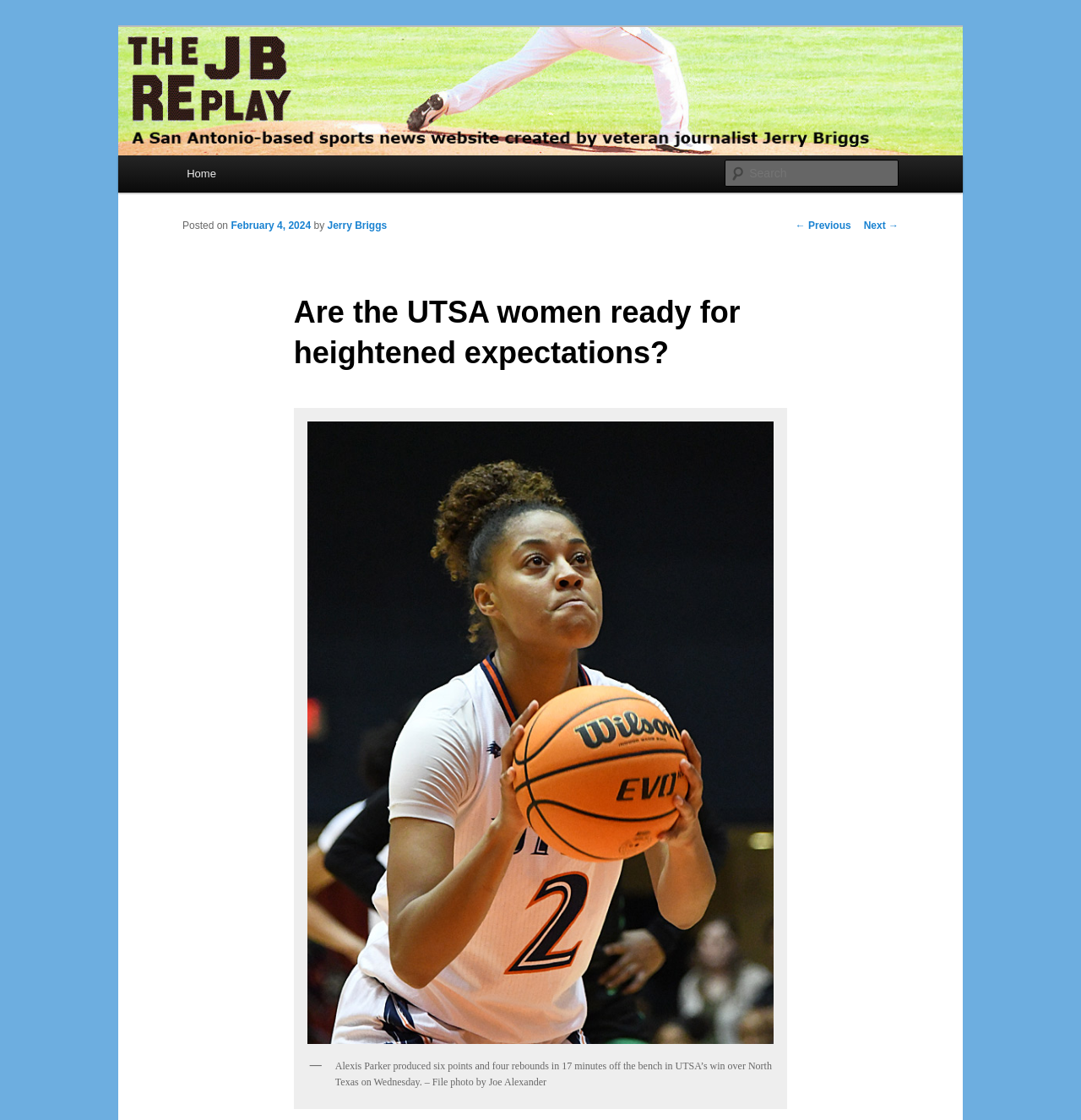Identify the bounding box of the HTML element described as: "Home".

[0.16, 0.139, 0.212, 0.172]